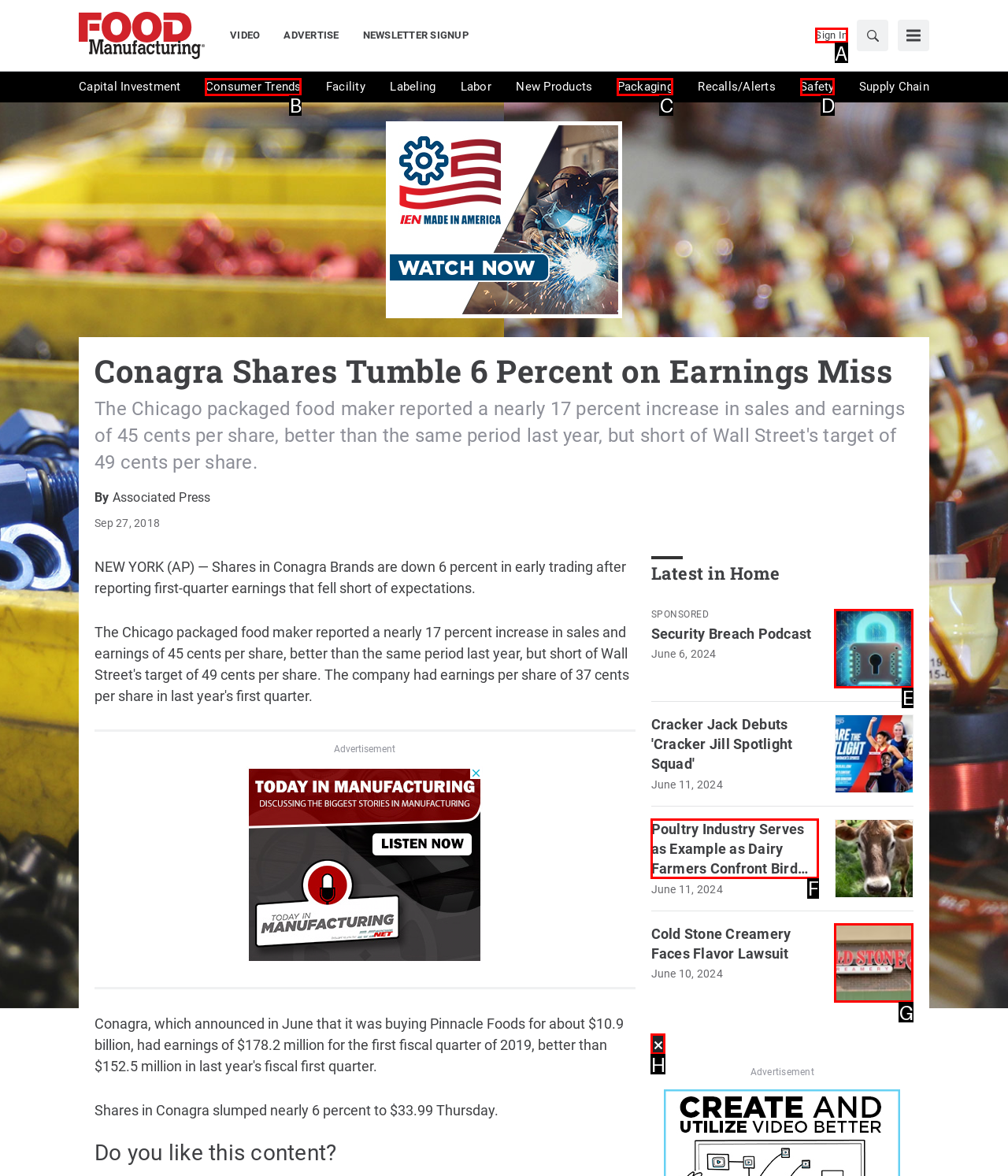Determine the right option to click to perform this task: Listen to the Security Breach Podcast
Answer with the correct letter from the given choices directly.

E